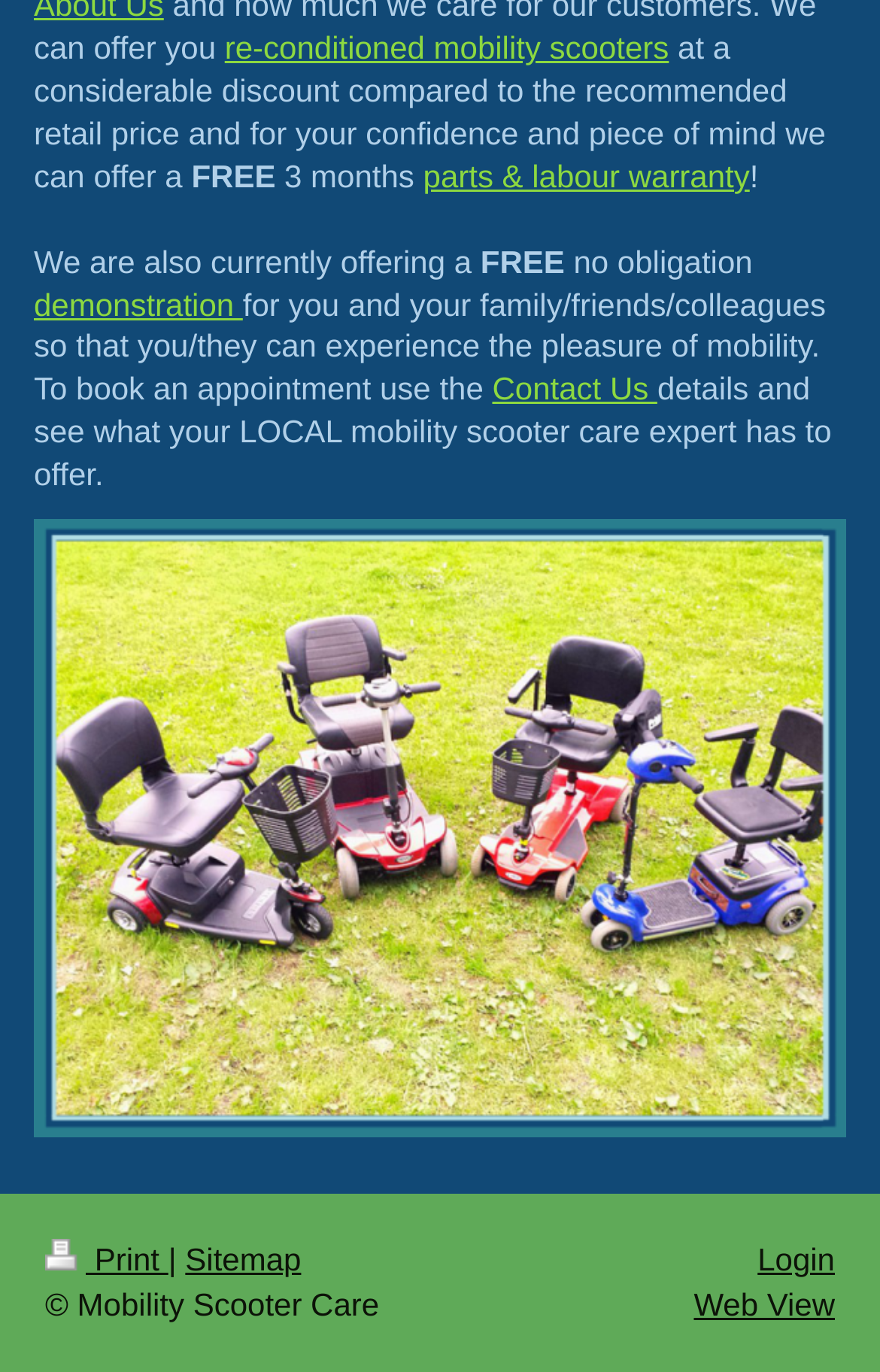Reply to the question below using a single word or brief phrase:
What is the discount offered on re-conditioned mobility scooters?

considerable discount